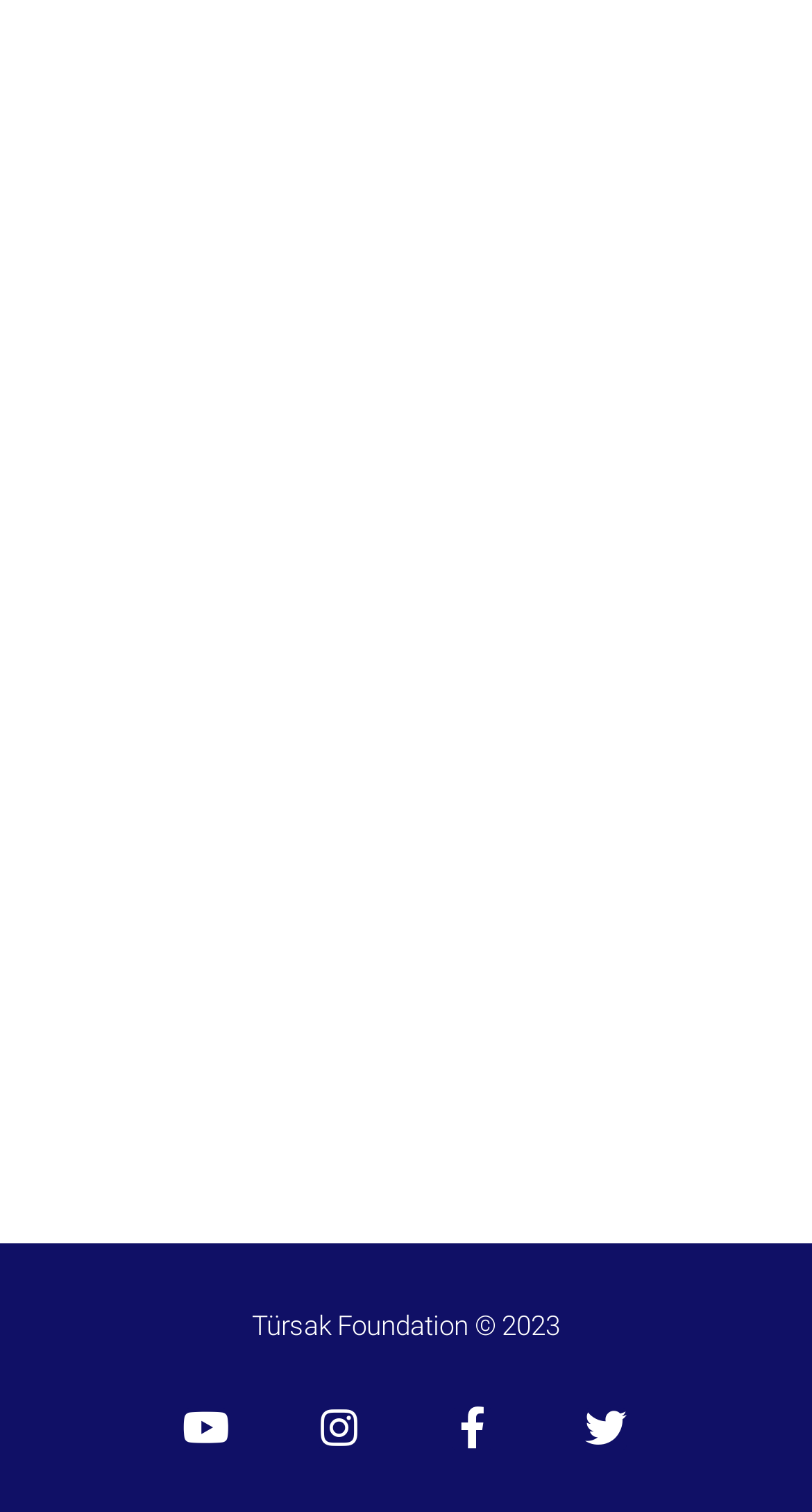Please provide the bounding box coordinates in the format (top-left x, top-left y, bottom-right x, bottom-right y). Remember, all values are floating point numbers between 0 and 1. What is the bounding box coordinate of the region described as: Army proxy

None